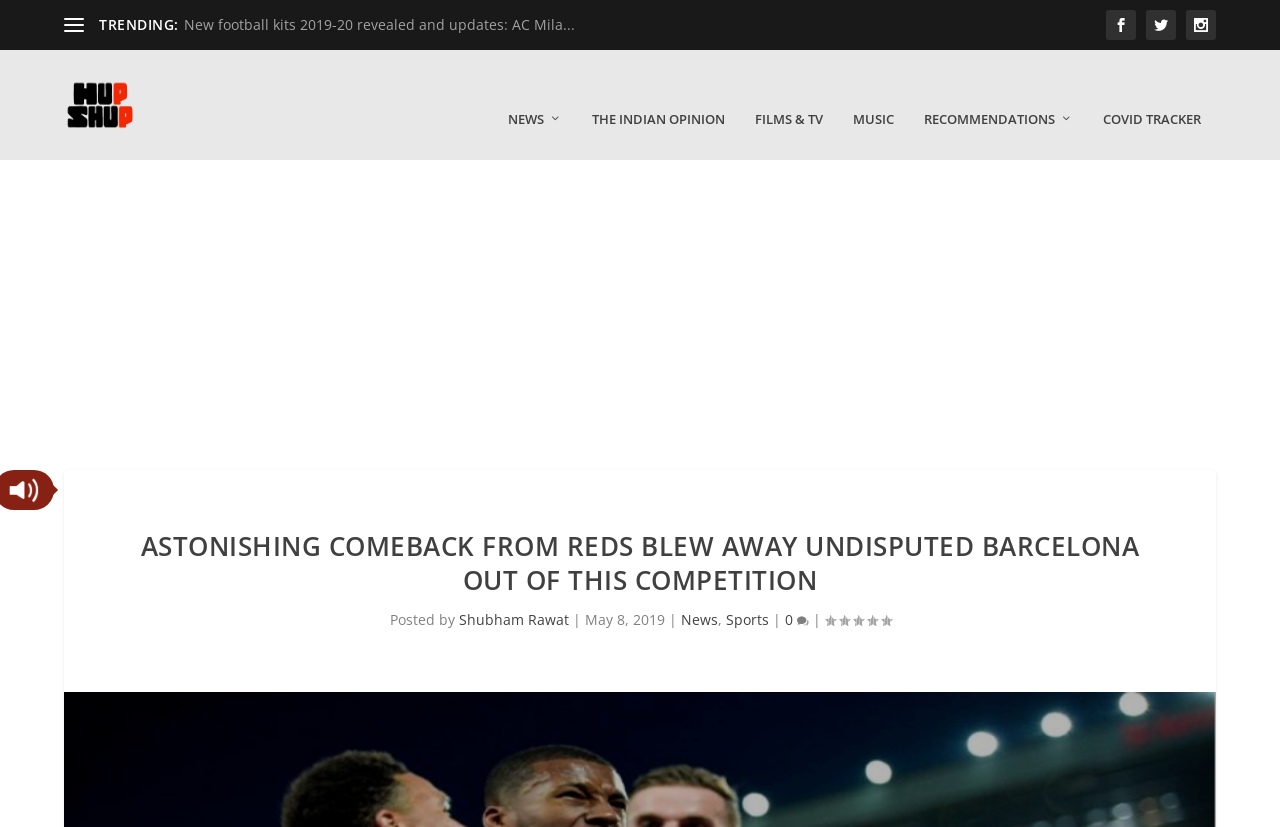Examine the image carefully and respond to the question with a detailed answer: 
What is the topic of the main article?

The topic of the main article can be inferred from the heading 'ASTONISHING COMEBACK FROM REDS BLEW AWAY UNDISPUTED BARCELONA OUT OF THIS COMPETITION', which suggests that the article is about a football match between Reds and Barcelona.